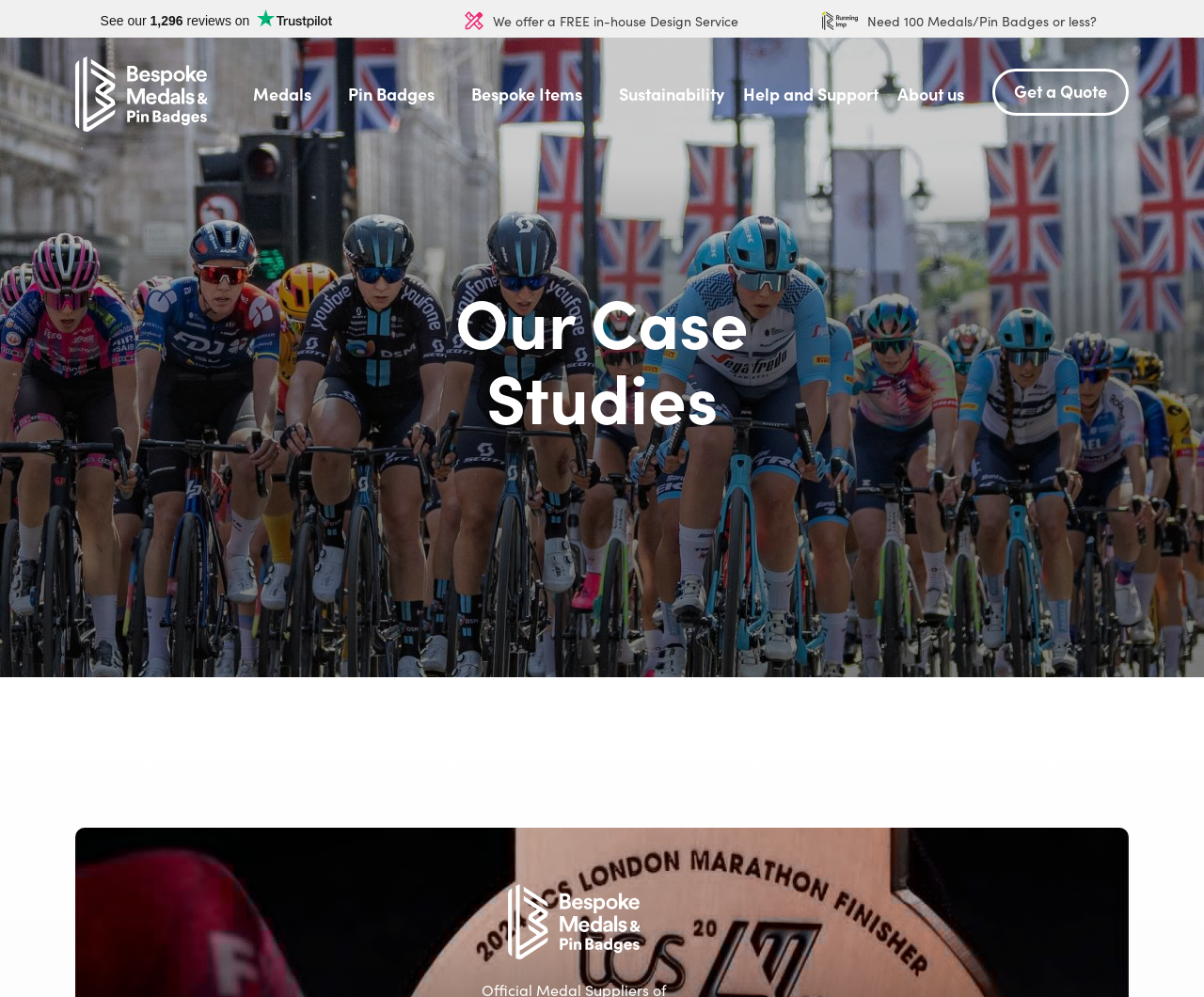Generate an in-depth caption that captures all aspects of the webpage.

The webpage is an archive of case studies for Bespoke Medals, a company that offers customized medals and other bespoke items. At the top of the page, there is a carousel with three slides, each containing a different image and text. The first slide has a customer review powered by Trustpilot, the second slide has an image with a link to a free design service, and the third slide has an image with a link to a running imp logo.

Below the carousel, there is a logo of Bespoke Medals in white, followed by a series of links to different categories, including Medals, Pin Badges, Bespoke Items, Sustainability, Help and Support, and About us. These links are arranged in a vertical column on the left side of the page.

On the right side of the page, there are more links to specific types of medals, such as 100% Recycled Medals, Europa Medals, and Enamelled Medals. There are also links to Pin Badge Style & Features, Packaging & Presentation Cases, and Finishes. Additionally, there are links to Bespoke Items, including Custom Coins, Personalised Keyrings, and Personalised Dog Tags.

Further down the page, there is a heading that reads "Our Case Studies", followed by a large image that spans the width of the page. At the bottom of the page, there is another image of the Bespoke Medals White Logo.

Overall, the webpage is organized into different sections, with a focus on showcasing the various products and services offered by Bespoke Medals. The layout is clean and easy to navigate, with clear headings and concise text.